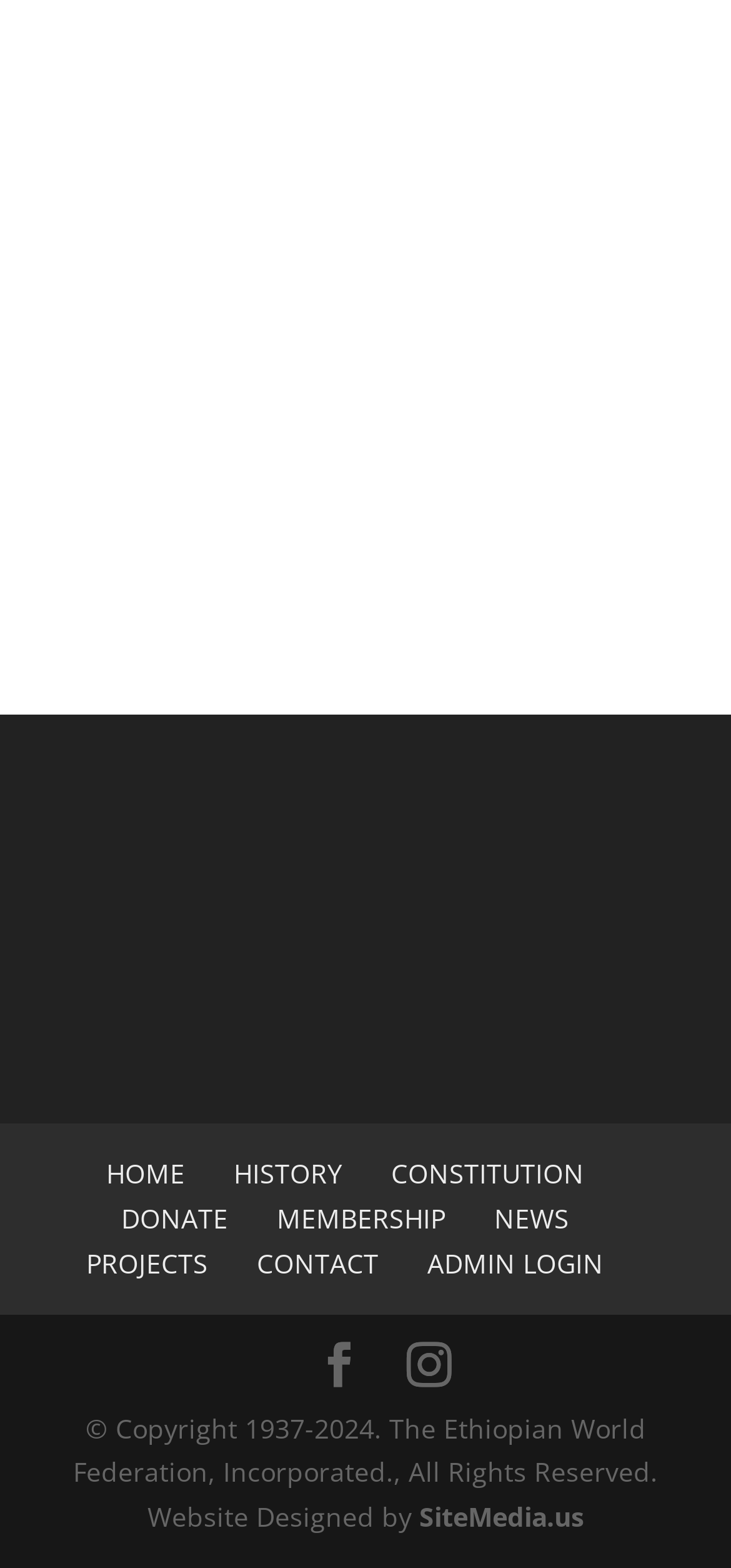What is the copyright year range?
Using the image as a reference, deliver a detailed and thorough answer to the question.

I found the copyright information at the bottom of the page, which states '© Copyright 1937-2024. The Ethiopian World Federation, Incorporated., All Rights Reserved.'.